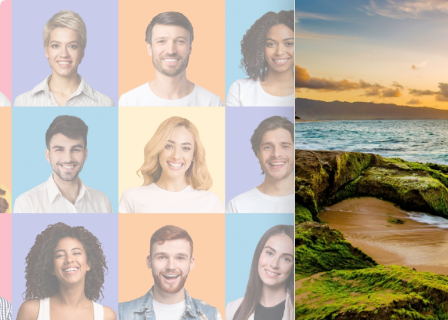Provide your answer in one word or a succinct phrase for the question: 
What is the setting on the right side of the image?

Tranquil beach